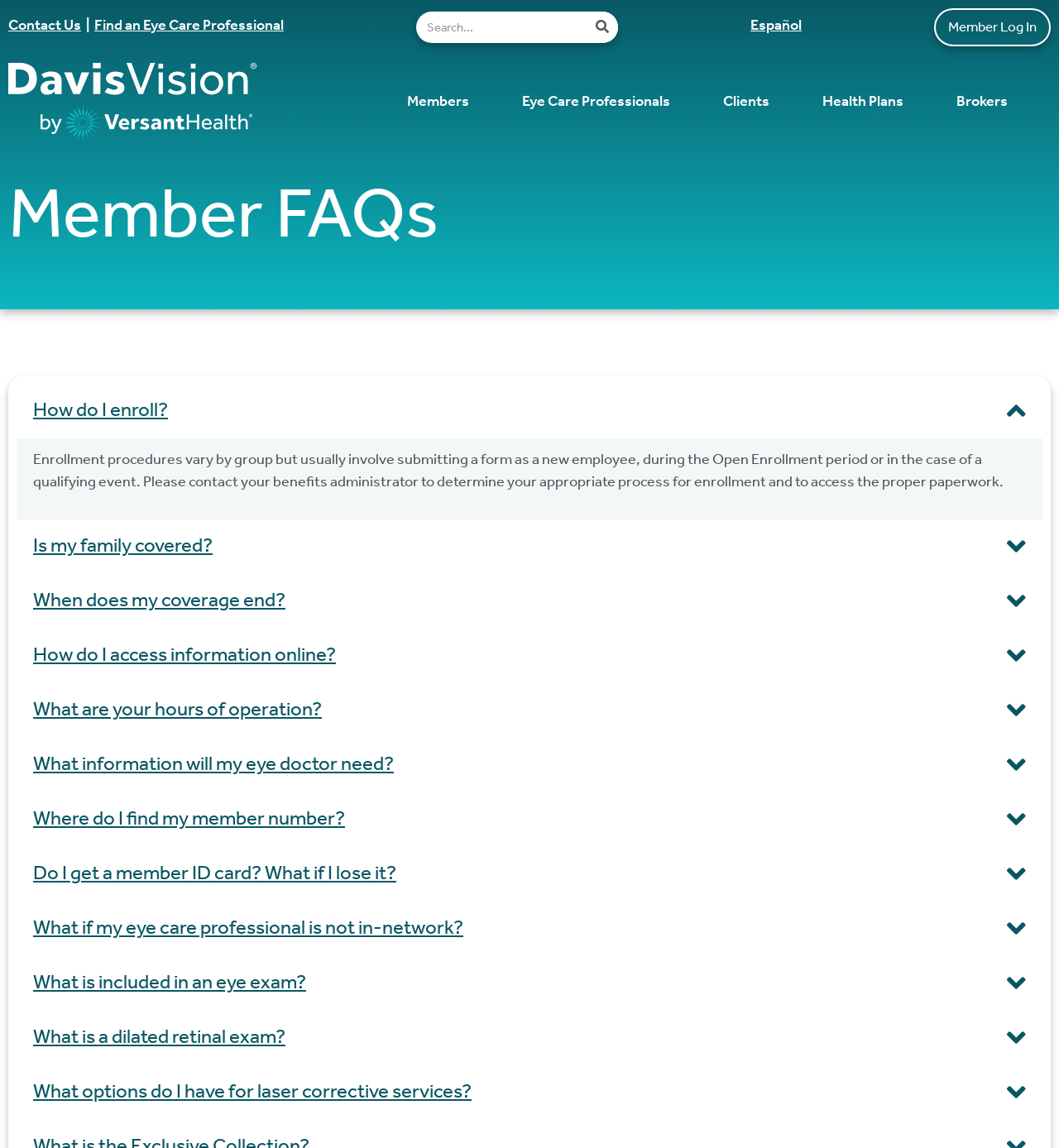Identify the bounding box coordinates of the area that should be clicked in order to complete the given instruction: "Contact us". The bounding box coordinates should be four float numbers between 0 and 1, i.e., [left, top, right, bottom].

[0.008, 0.017, 0.077, 0.03]